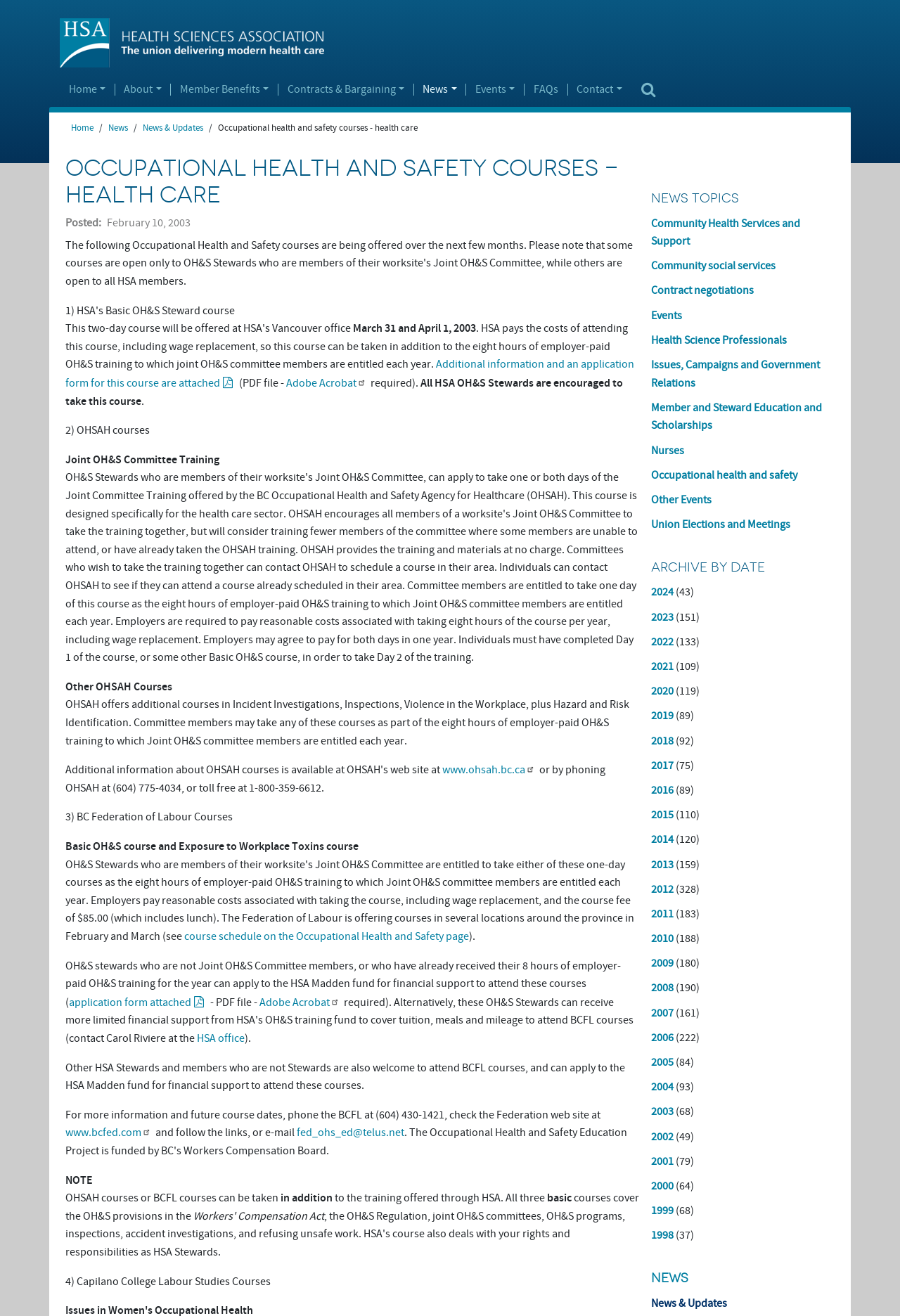Provide the bounding box coordinates of the area you need to click to execute the following instruction: "Get more information about 'Joint OH&S Committee Training'".

[0.073, 0.344, 0.244, 0.355]